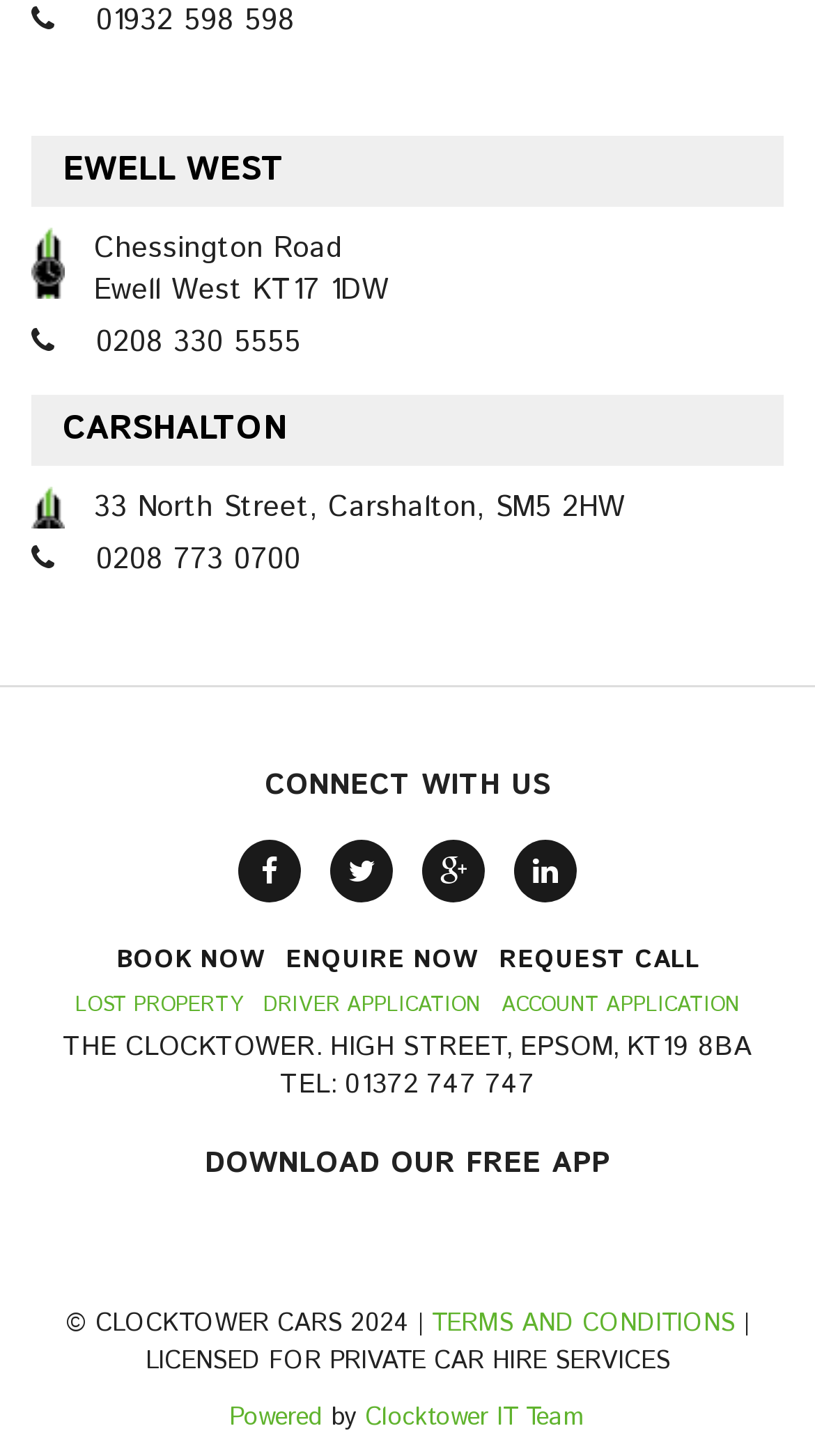Find the bounding box coordinates of the clickable area required to complete the following action: "Call Ewell West".

[0.118, 0.0, 0.362, 0.029]